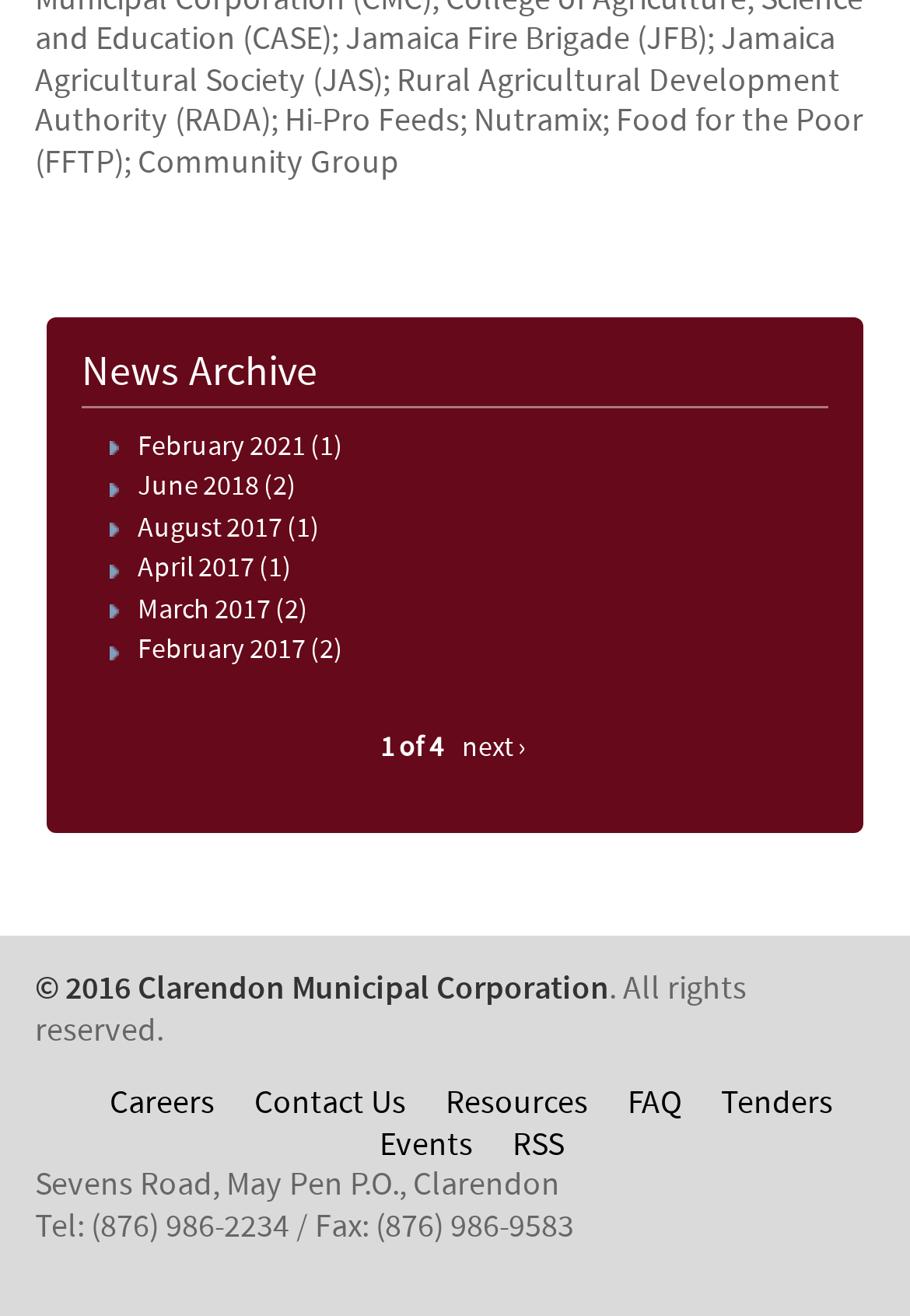What is the current page number?
Please interpret the details in the image and answer the question thoroughly.

I found the text '1 of 4' at the bottom of the page, which indicates that the current page is the first one out of four pages.